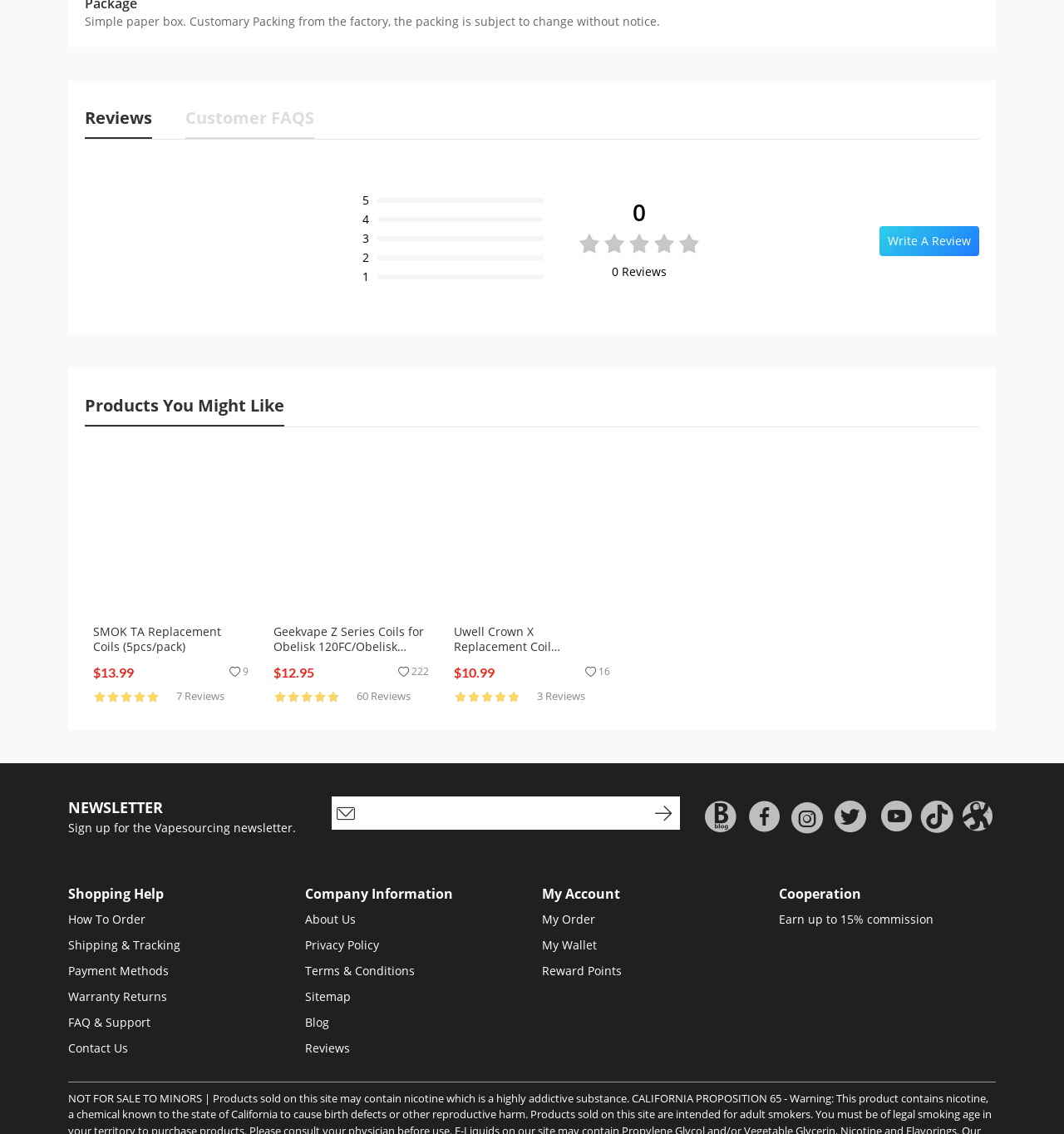Please identify the bounding box coordinates of the element's region that needs to be clicked to fulfill the following instruction: "Contact us". The bounding box coordinates should consist of four float numbers between 0 and 1, i.e., [left, top, right, bottom].

[0.064, 0.917, 0.12, 0.931]